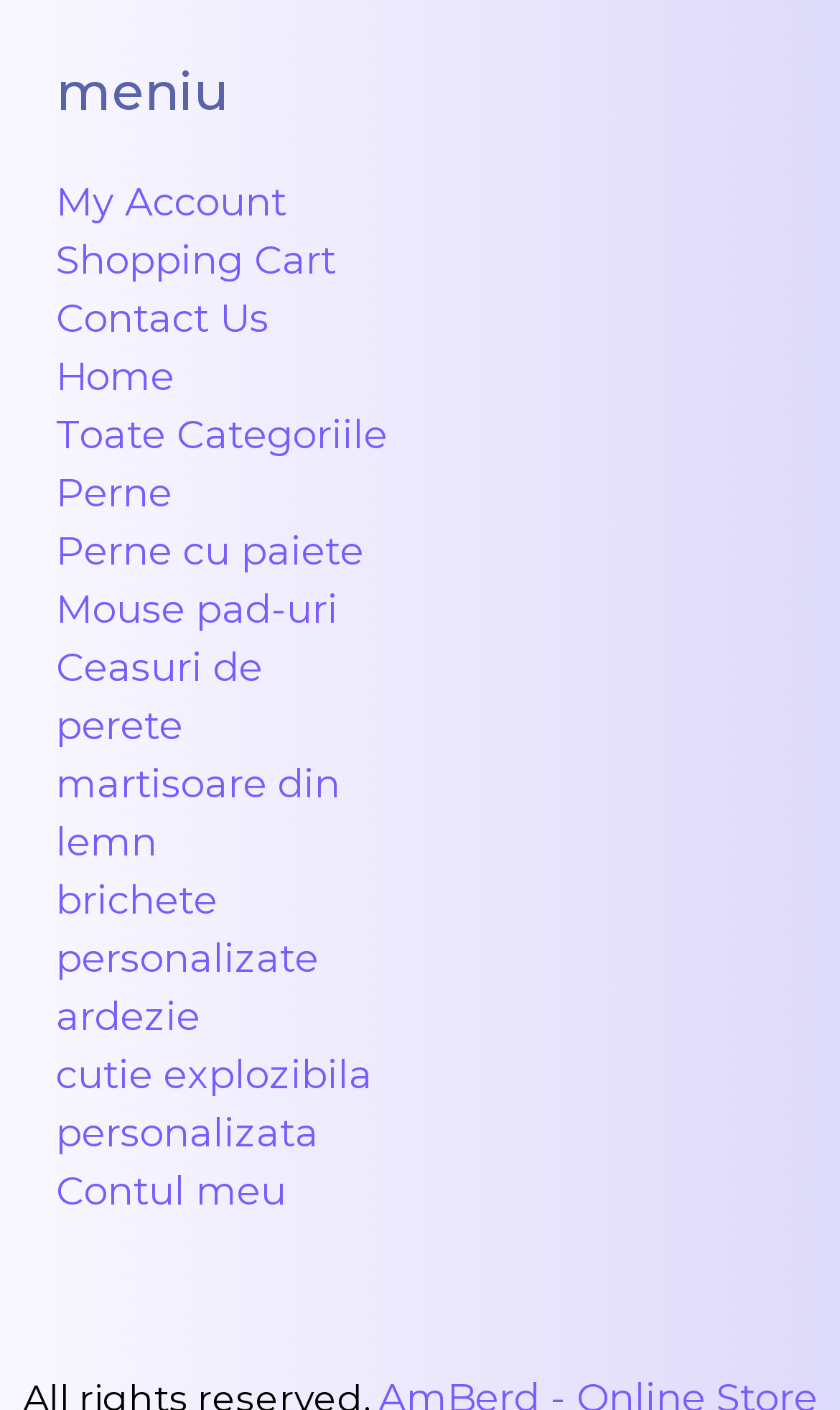Highlight the bounding box coordinates of the element you need to click to perform the following instruction: "browse all categories."

[0.067, 0.291, 0.462, 0.325]